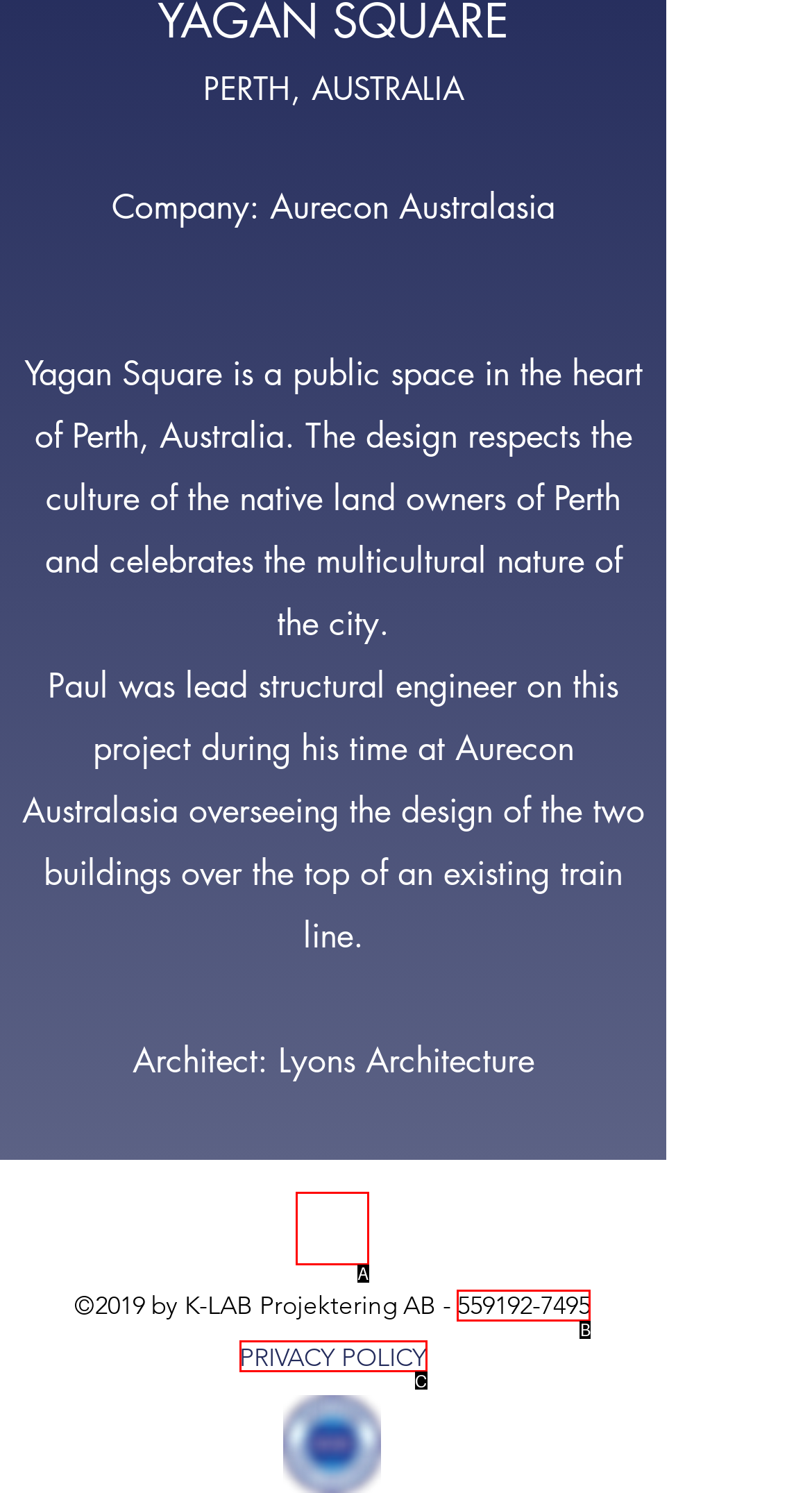Please select the letter of the HTML element that fits the description: aria-label="LinkedIn Social Icon". Answer with the option's letter directly.

A